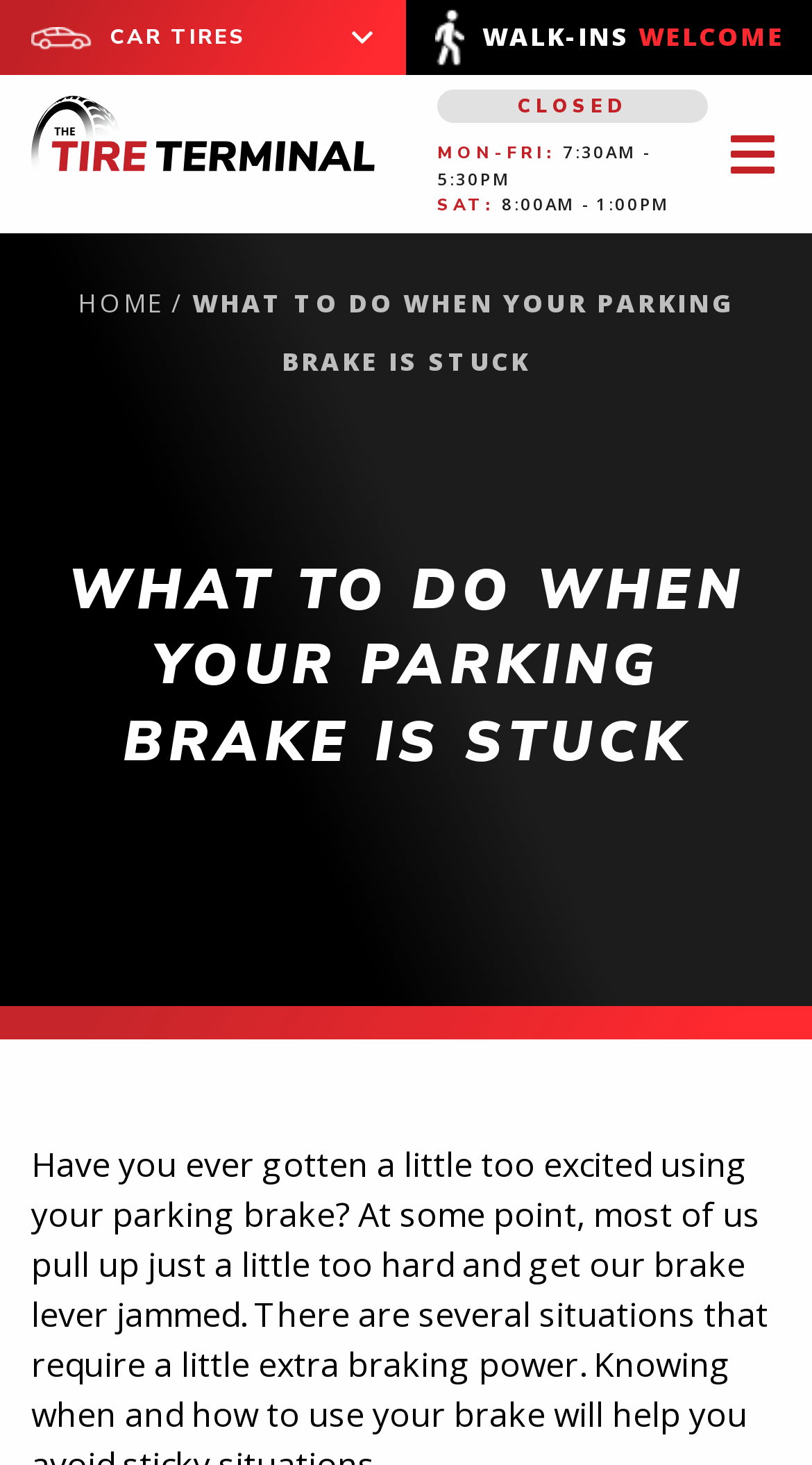What is the icon next to 'WALK-INS'? Examine the screenshot and reply using just one word or a brief phrase.

walk-in-icon